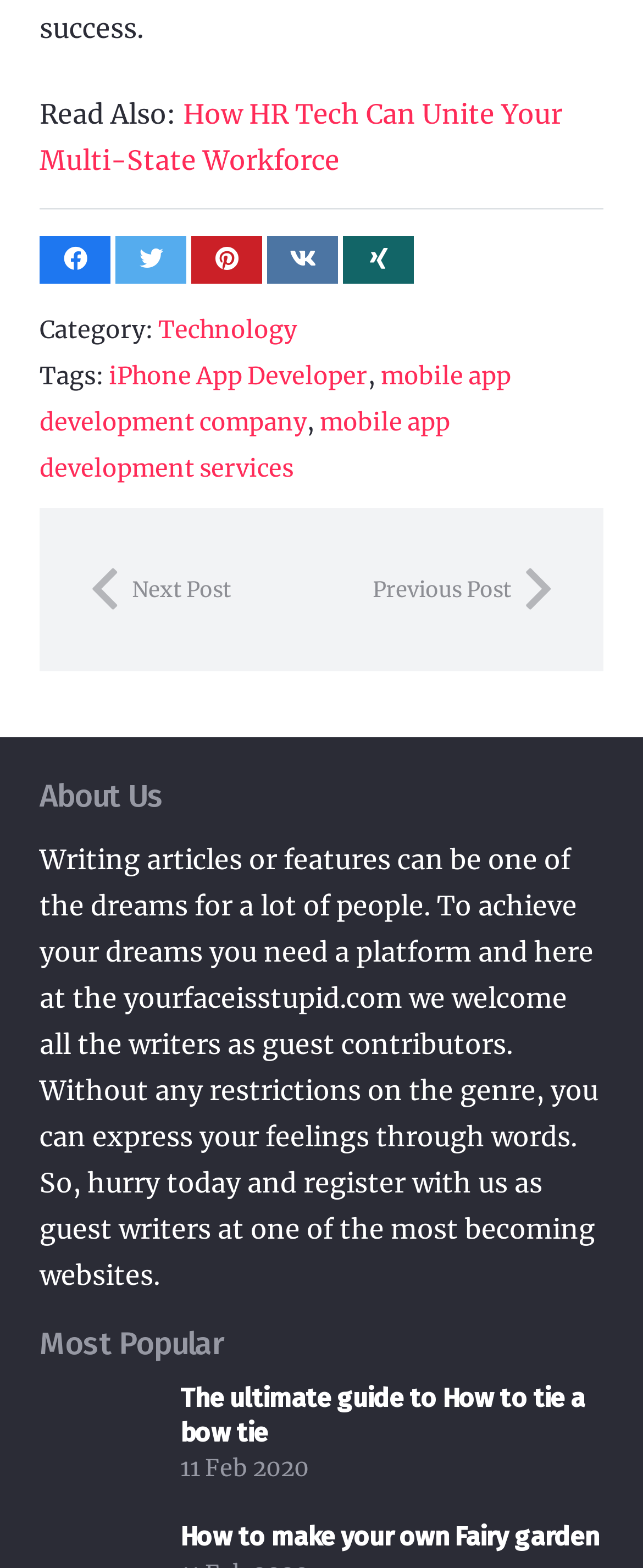Determine the bounding box for the UI element that matches this description: "Grants and Gifts".

None